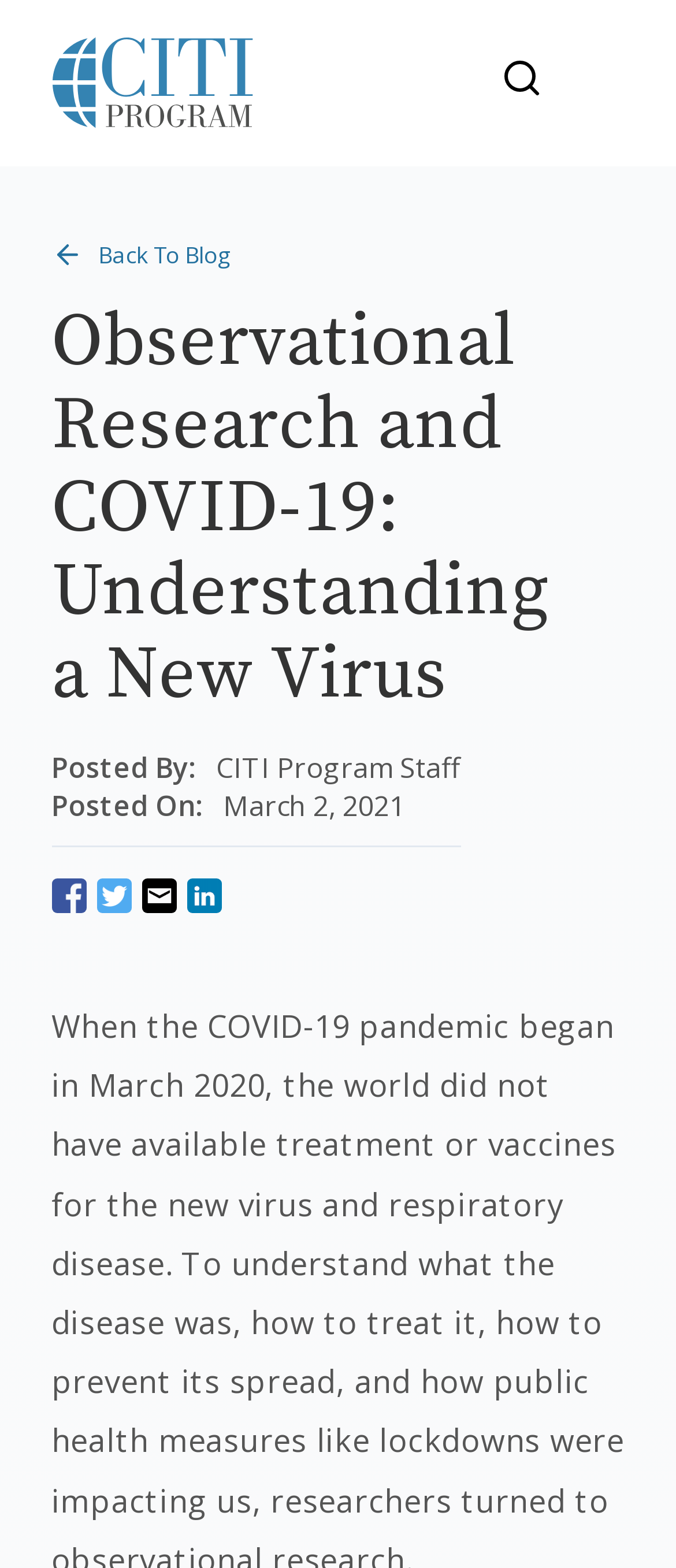Please find and generate the text of the main header of the webpage.

Observational Research and COVID-19: Understanding a New Virus